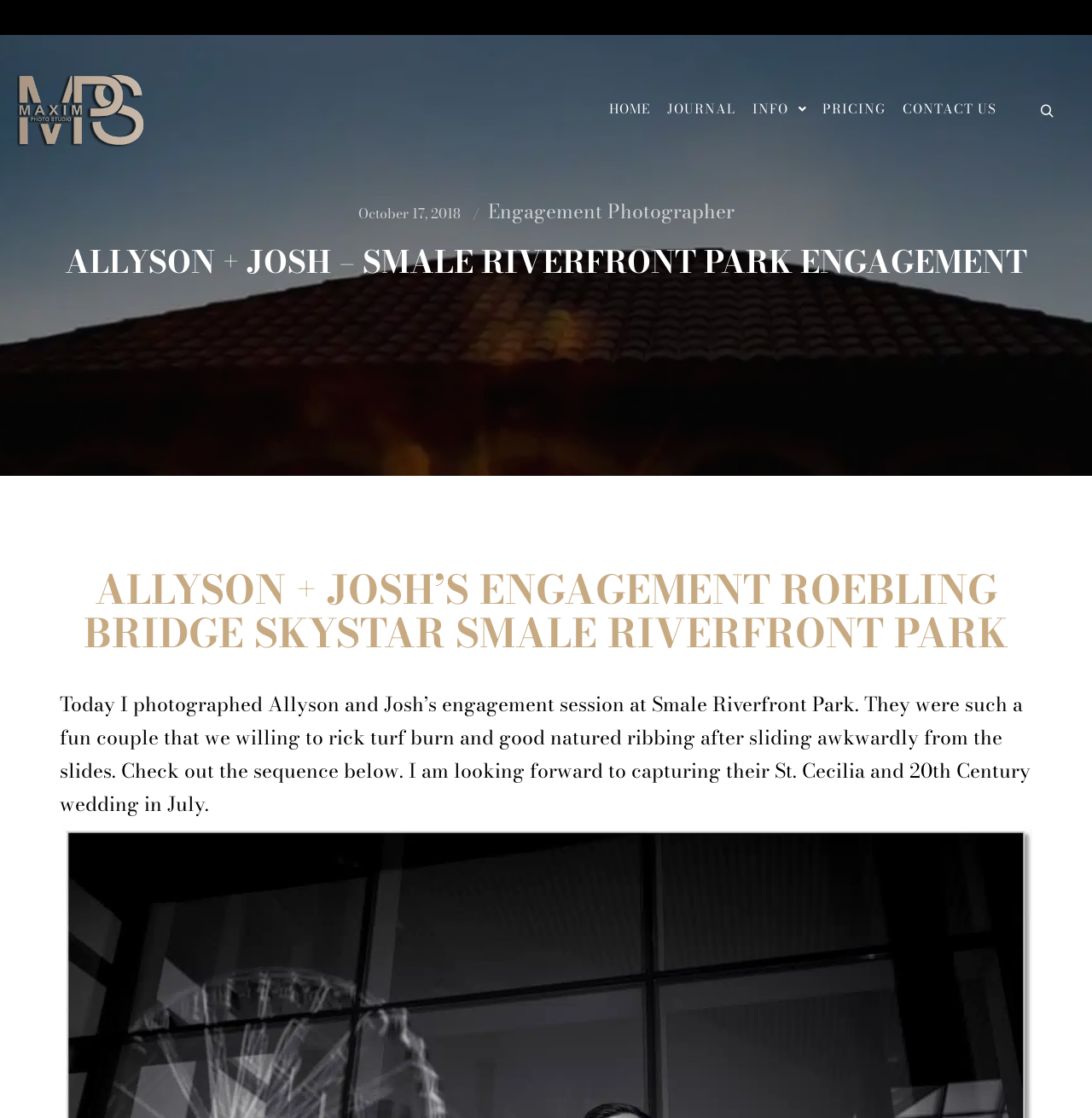What is the main heading of this webpage? Please extract and provide it.

ALLYSON + JOSH – SMALE RIVERFRONT PARK ENGAGEMENT